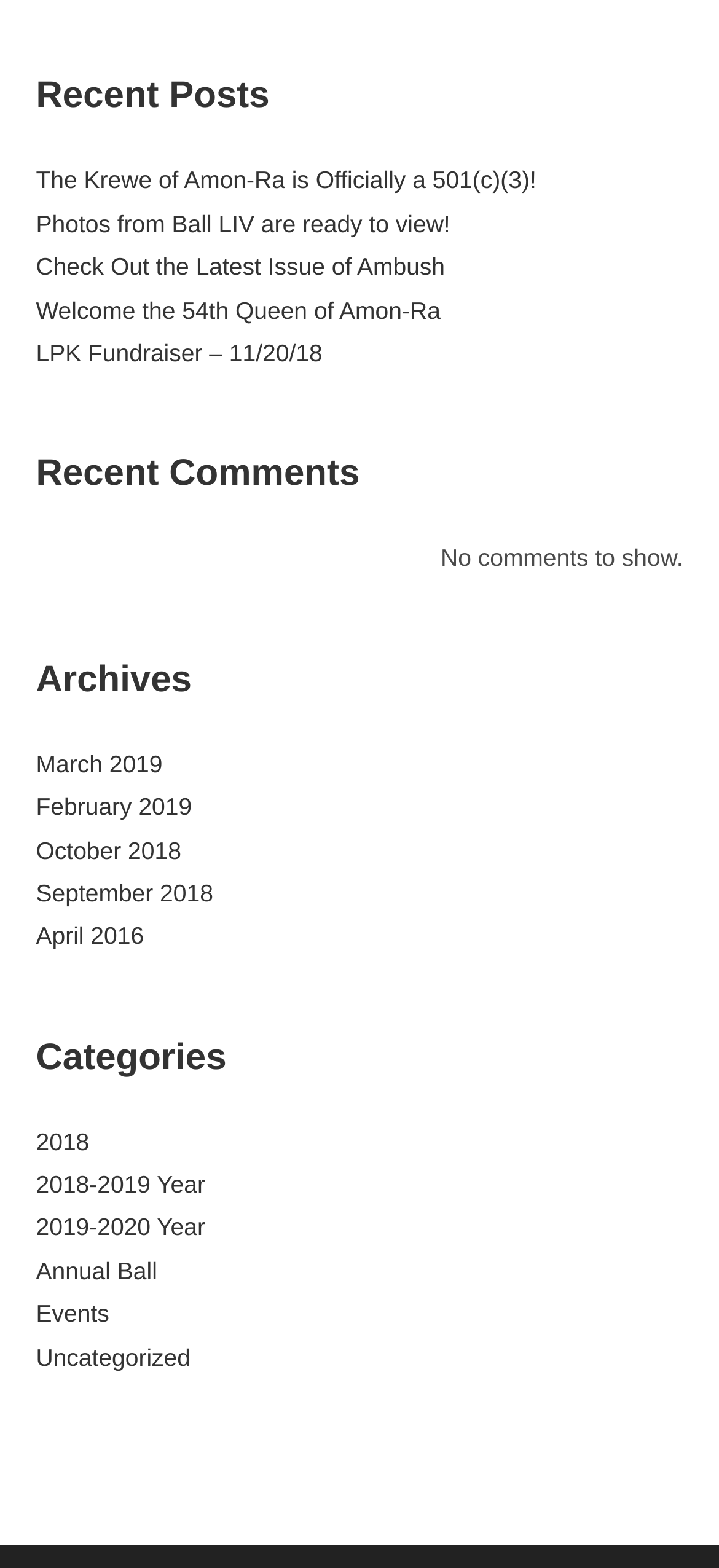Find the UI element described as: "<< Back" and predict its bounding box coordinates. Ensure the coordinates are four float numbers between 0 and 1, [left, top, right, bottom].

None